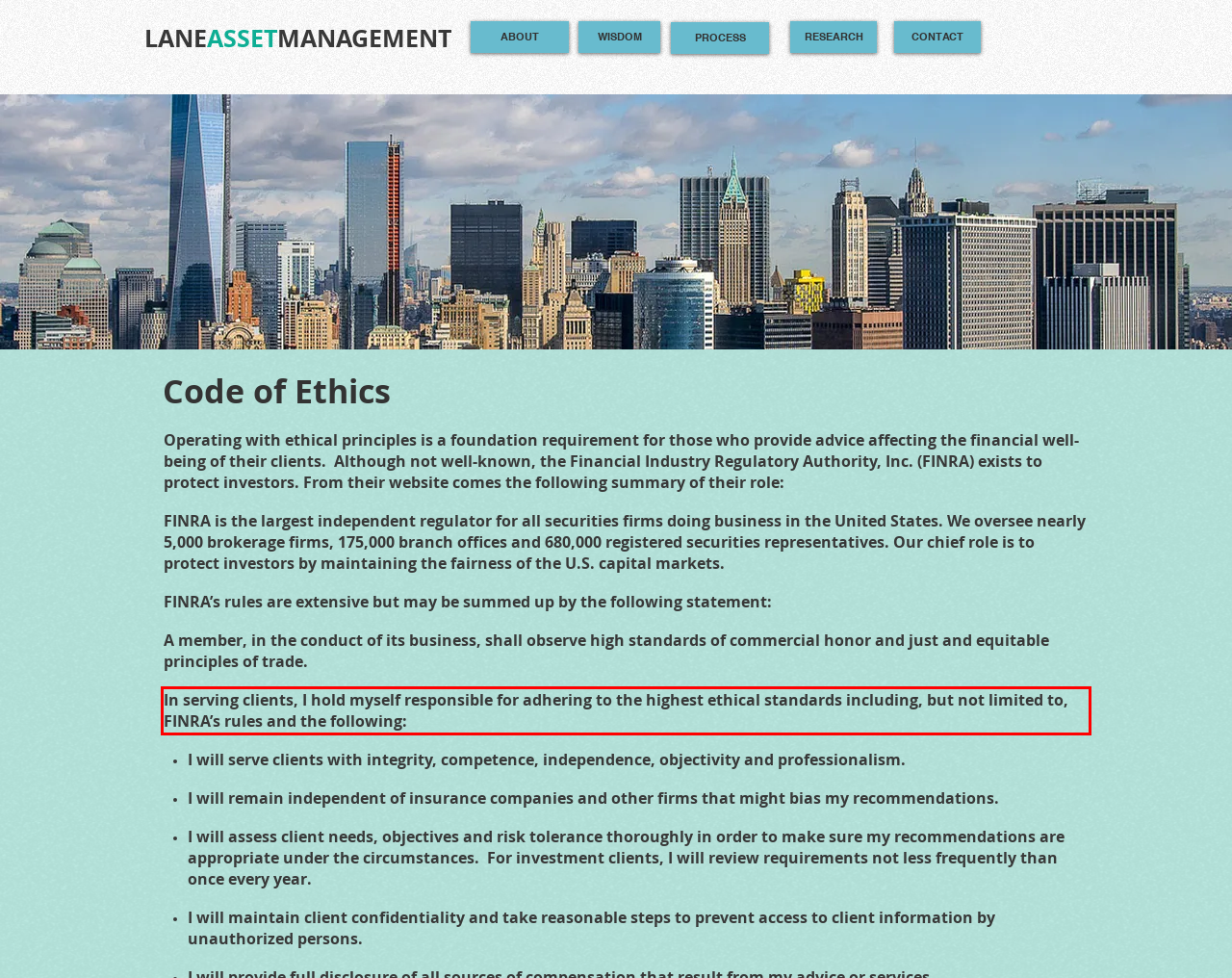Please examine the webpage screenshot and extract the text within the red bounding box using OCR.

In serving clients, I hold myself responsible for adhering to the highest ethical standards including, but not limited to, FINRA’s rules and the following: